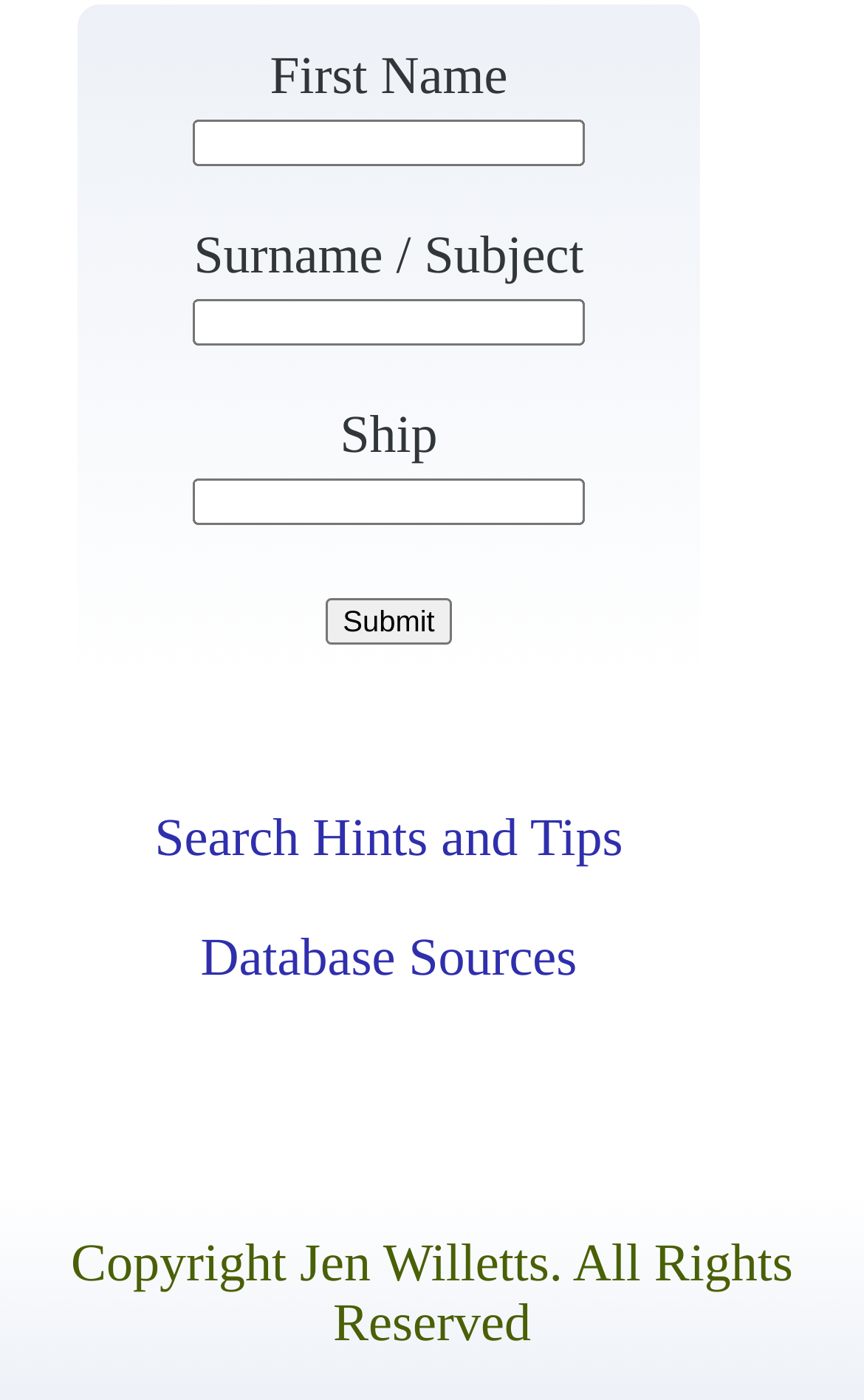Determine the bounding box coordinates for the UI element described. Format the coordinates as (top-left x, top-left y, bottom-right x, bottom-right y) and ensure all values are between 0 and 1. Element description: Database Sources

[0.232, 0.664, 0.668, 0.705]